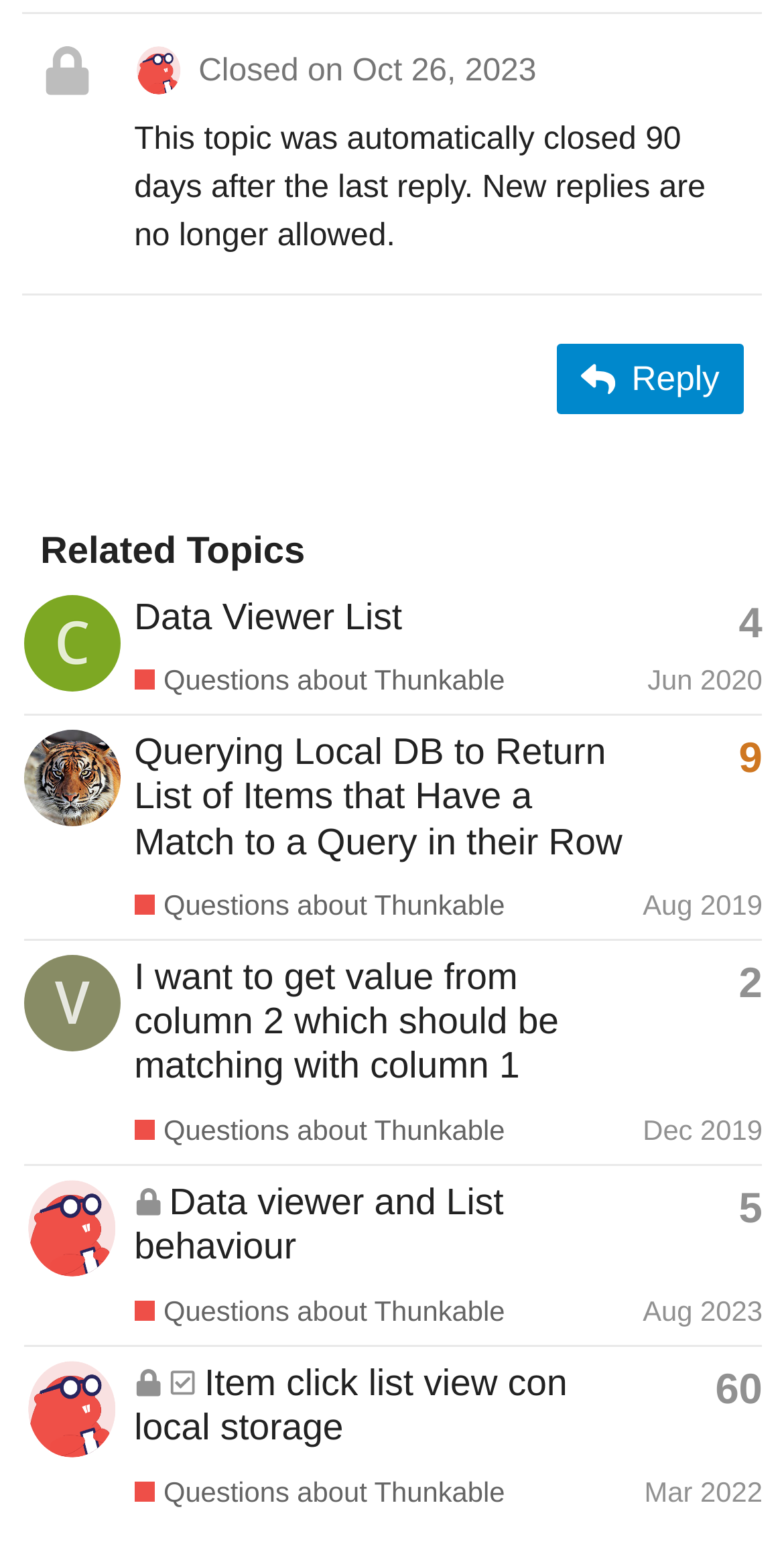Locate the bounding box coordinates of the element to click to perform the following action: 'Check the topic with 4 replies'. The coordinates should be given as four float values between 0 and 1, in the form of [left, top, right, bottom].

[0.029, 0.381, 0.973, 0.459]